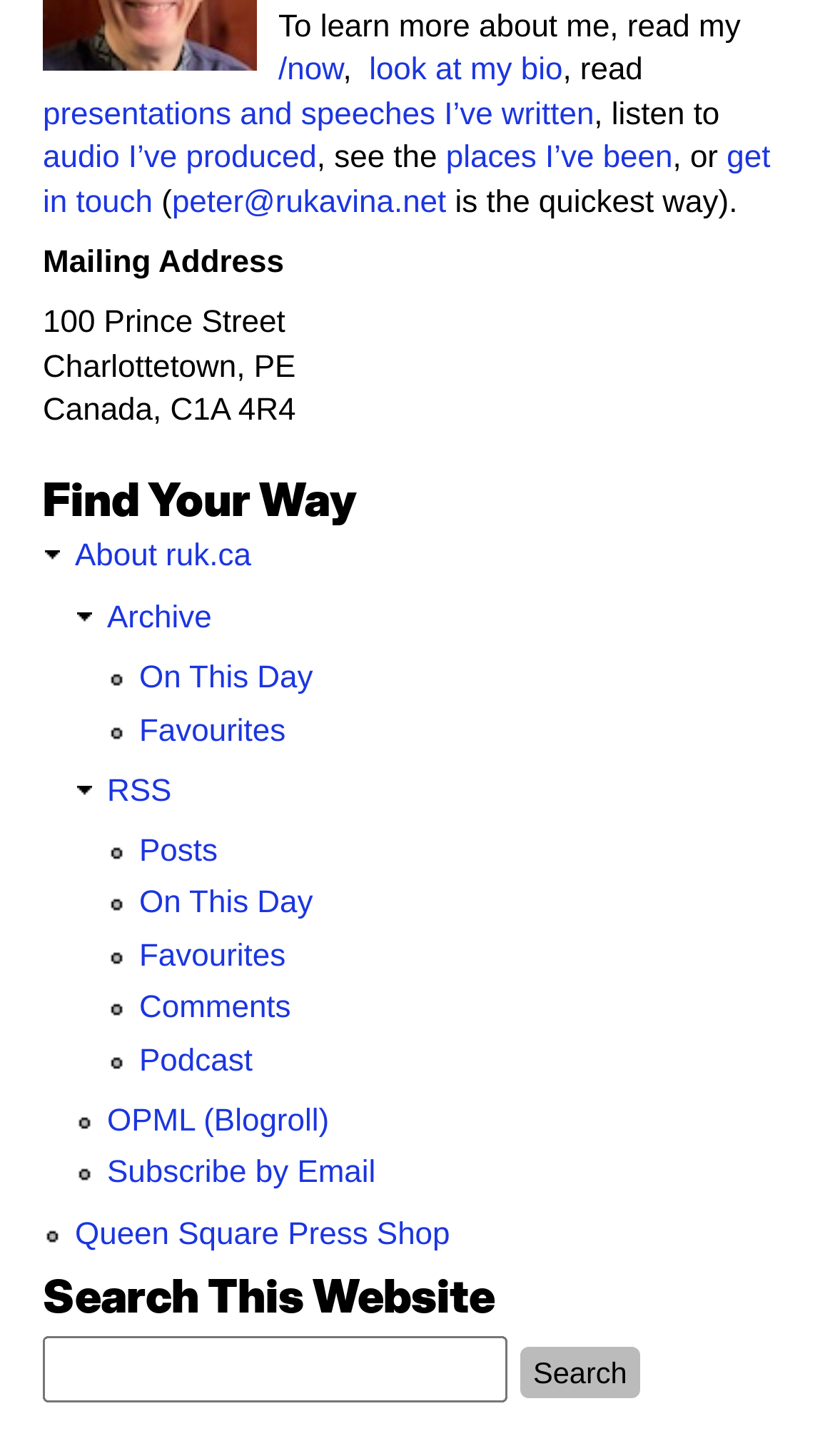Locate the bounding box of the UI element described in the following text: "look at my bio".

[0.442, 0.037, 0.674, 0.061]